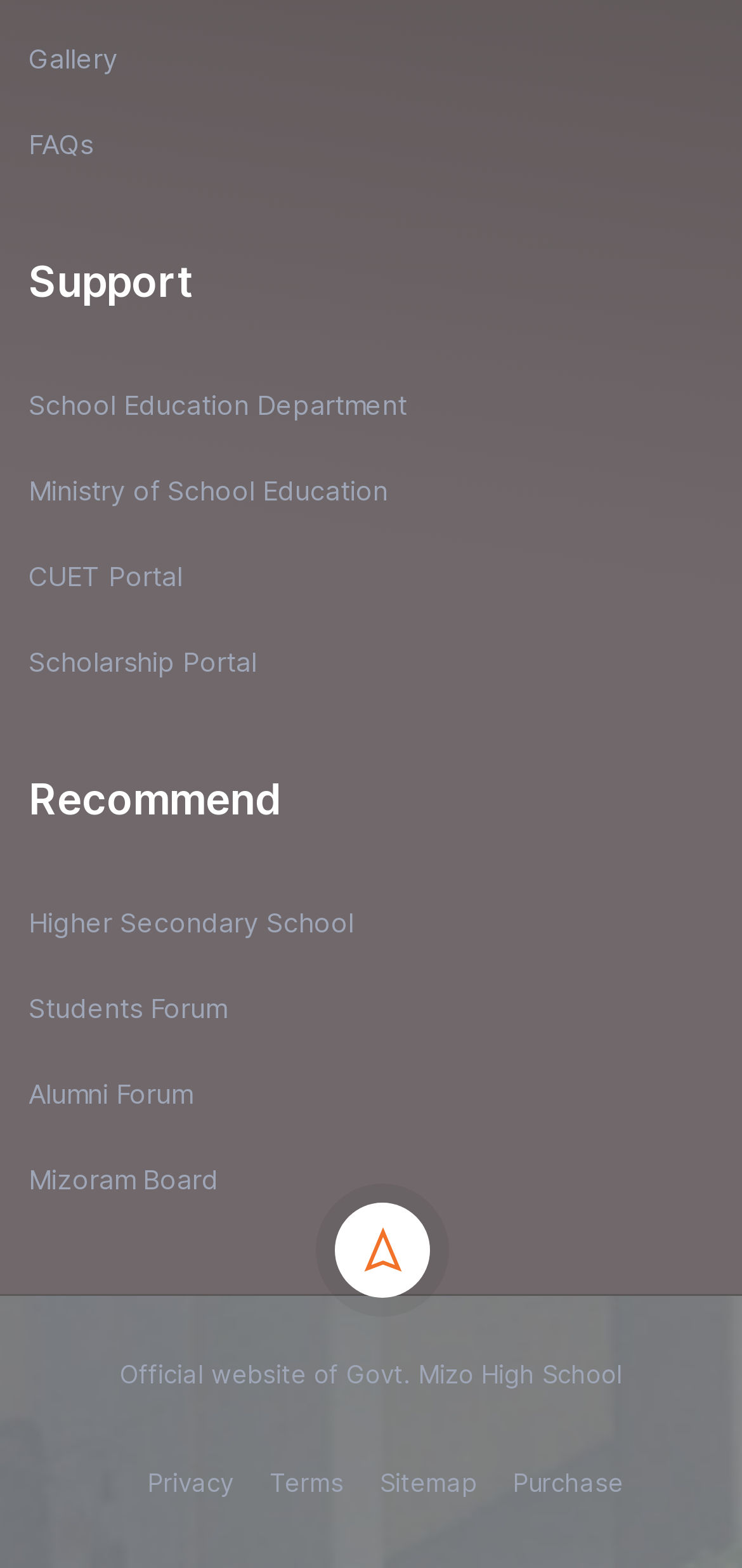Could you please study the image and provide a detailed answer to the question:
How many links are under the 'Support' heading?

Under the 'Support' heading, I found five links: 'School Education Department', 'Ministry of School Education', 'CUET Portal', 'Scholarship Portal', and 'Higher Secondary School'. These links have bounding box coordinates that indicate their vertical positions, and by comparing their y1 and y2 coordinates, I determined that they are under the 'Support' heading.